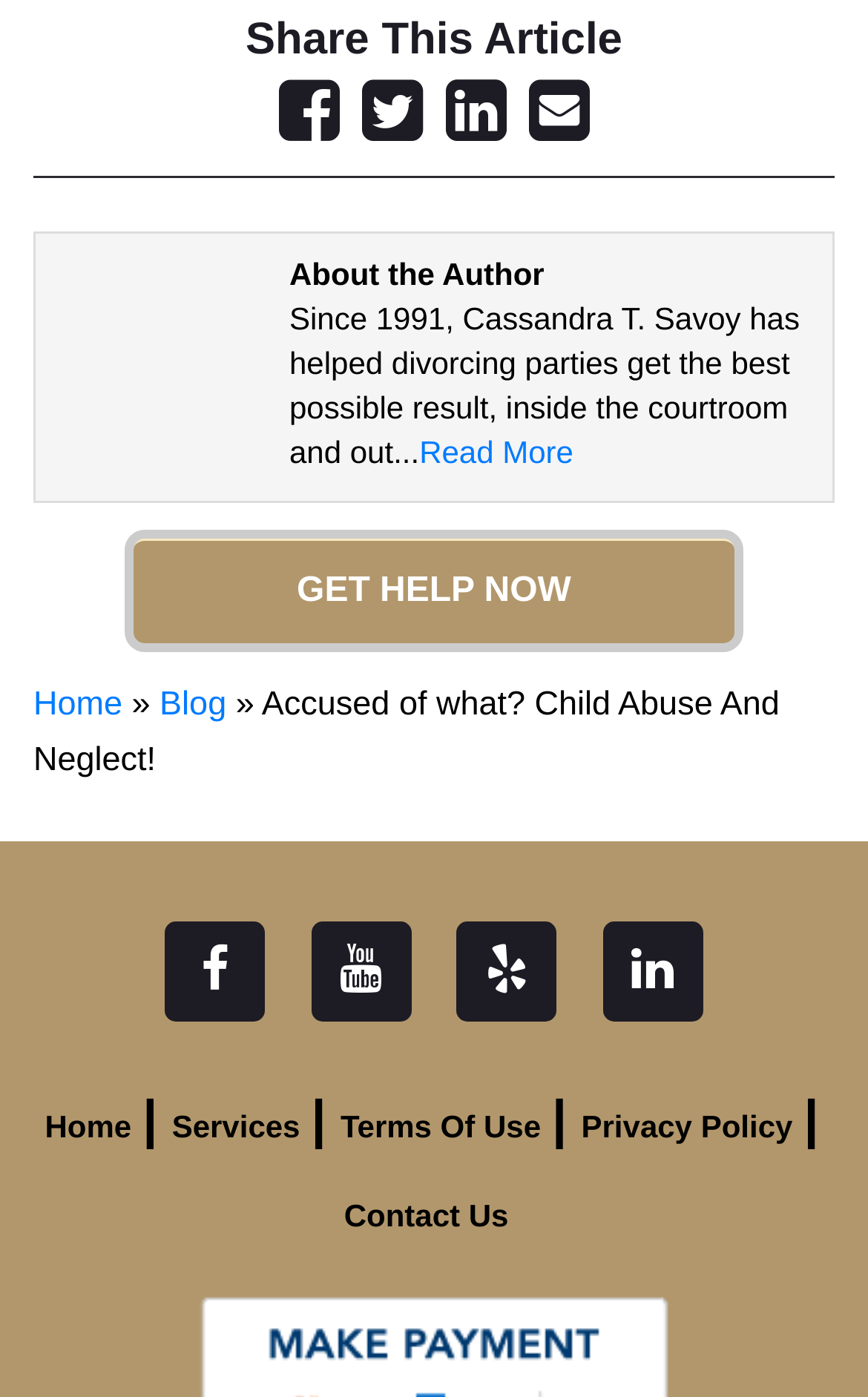Answer this question using a single word or a brief phrase:
What is the author's profession?

Lawyer